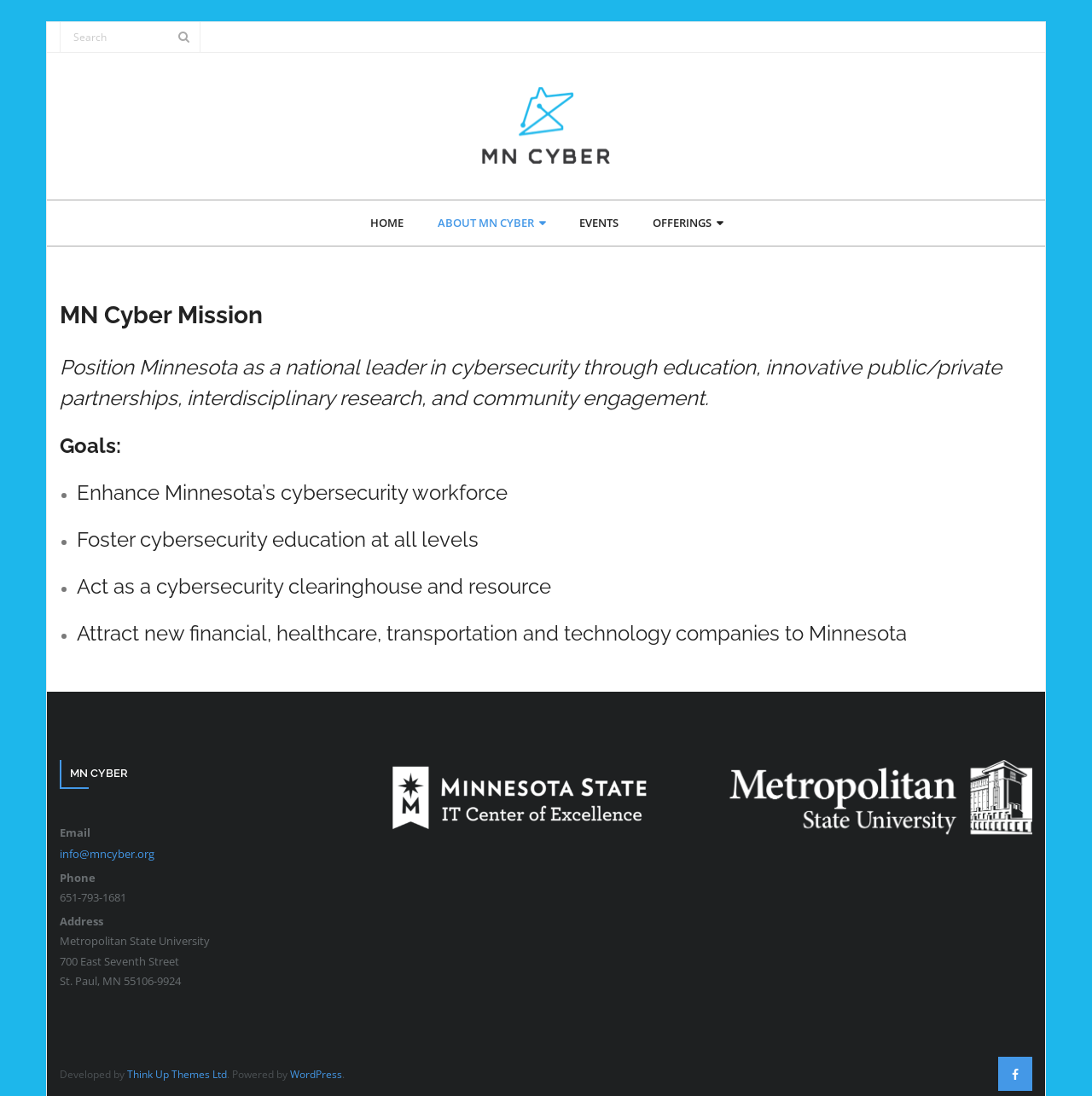Pinpoint the bounding box coordinates of the element you need to click to execute the following instruction: "Learn about MN Cyber". The bounding box should be represented by four float numbers between 0 and 1, in the format [left, top, right, bottom].

[0.442, 0.079, 0.558, 0.155]